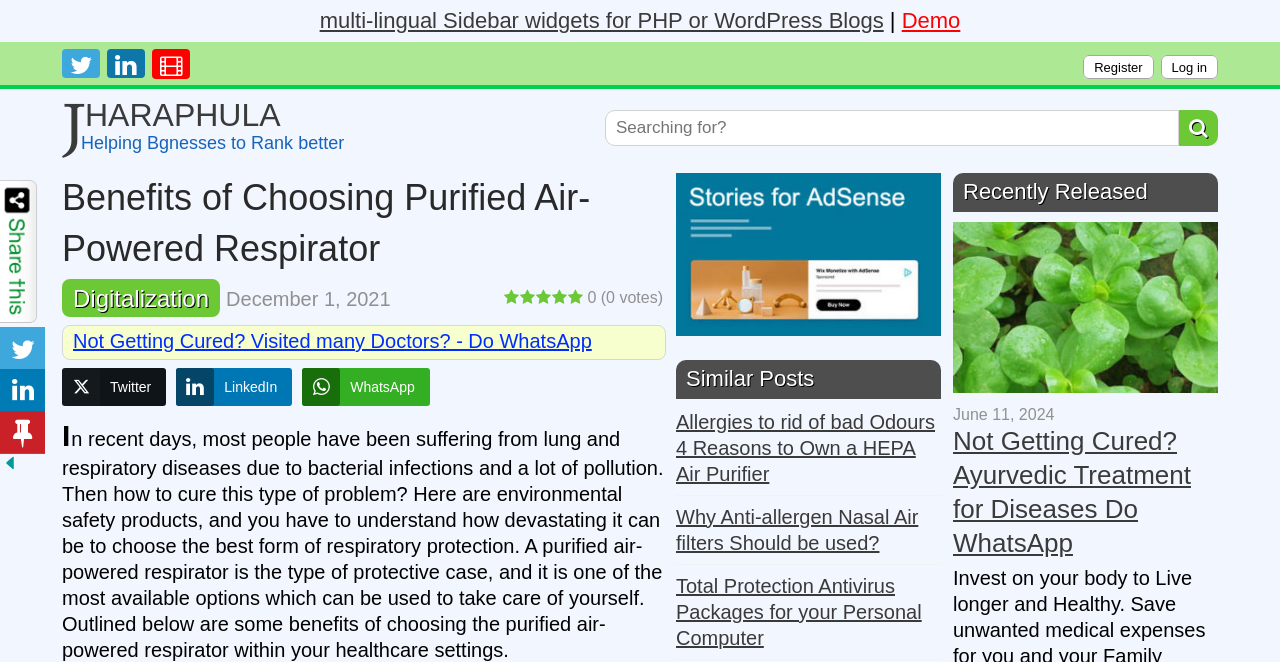Use the information in the screenshot to answer the question comprehensively: What is the function of the 'Twitter Share' button?

The 'Twitter Share' button allows users to share the webpage content on their Twitter account, making it easy to spread the information about the benefits of purified air-powered respirators.